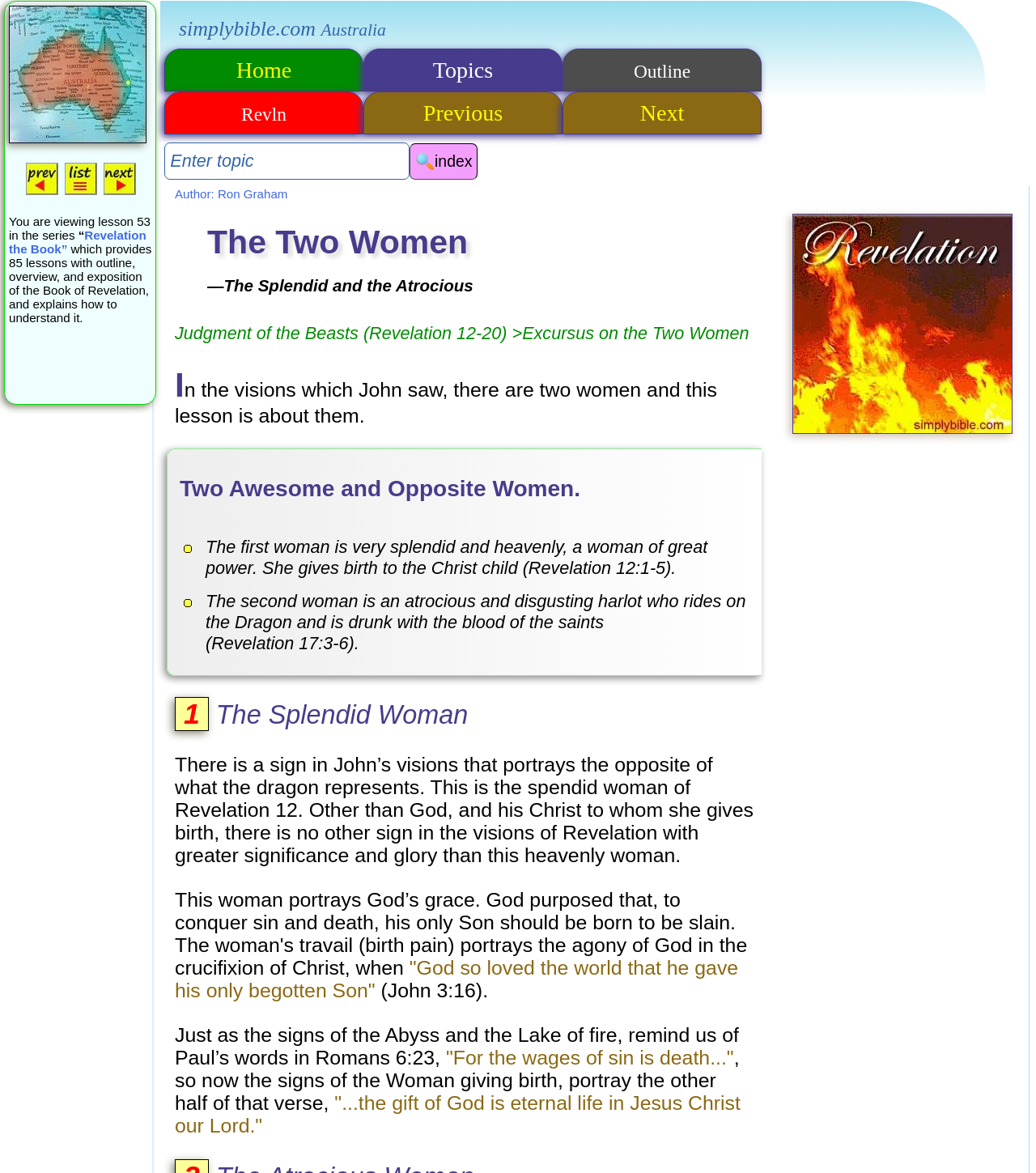Explain in detail what is displayed on the webpage.

This webpage is about a lesson from the Book of Revelation, specifically focusing on the two women John saw in his visions. The page has a header section with links to "Home", "Topics", "Outline", "Revln", "Previous", and "Next" at the top, followed by a search bar with a magnifying glass icon. Below the search bar, there is a section with links to "corner", "prev", "list", and "next" with corresponding icons.

The main content of the page starts with a heading "The Two Women —The Splendid and the Atrocious" and an image related to the Book of Revelation on the right side. The text explains that the lesson is about the two women John saw in his visions, with one being splendid and heavenly, representing great power and giving birth to the Christ child, and the other being atrocious and disgusting, riding on the Dragon and being drunk with the blood of the saints.

The page is divided into sections, with headings "Two Awesome and Opposite Women", "1 The Splendid Woman", and others. Each section has bullet points or numbered lists with descriptions of the two women, their characteristics, and their significance in the context of Revelation. There are also references to Bible verses, such as Revelation 12:1-5 and John 3:16, to support the explanations.

Throughout the page, there are several static text elements with descriptive content, including quotes from the Bible and explanations of the visions John saw. The text is well-structured and easy to follow, with clear headings and concise descriptions.